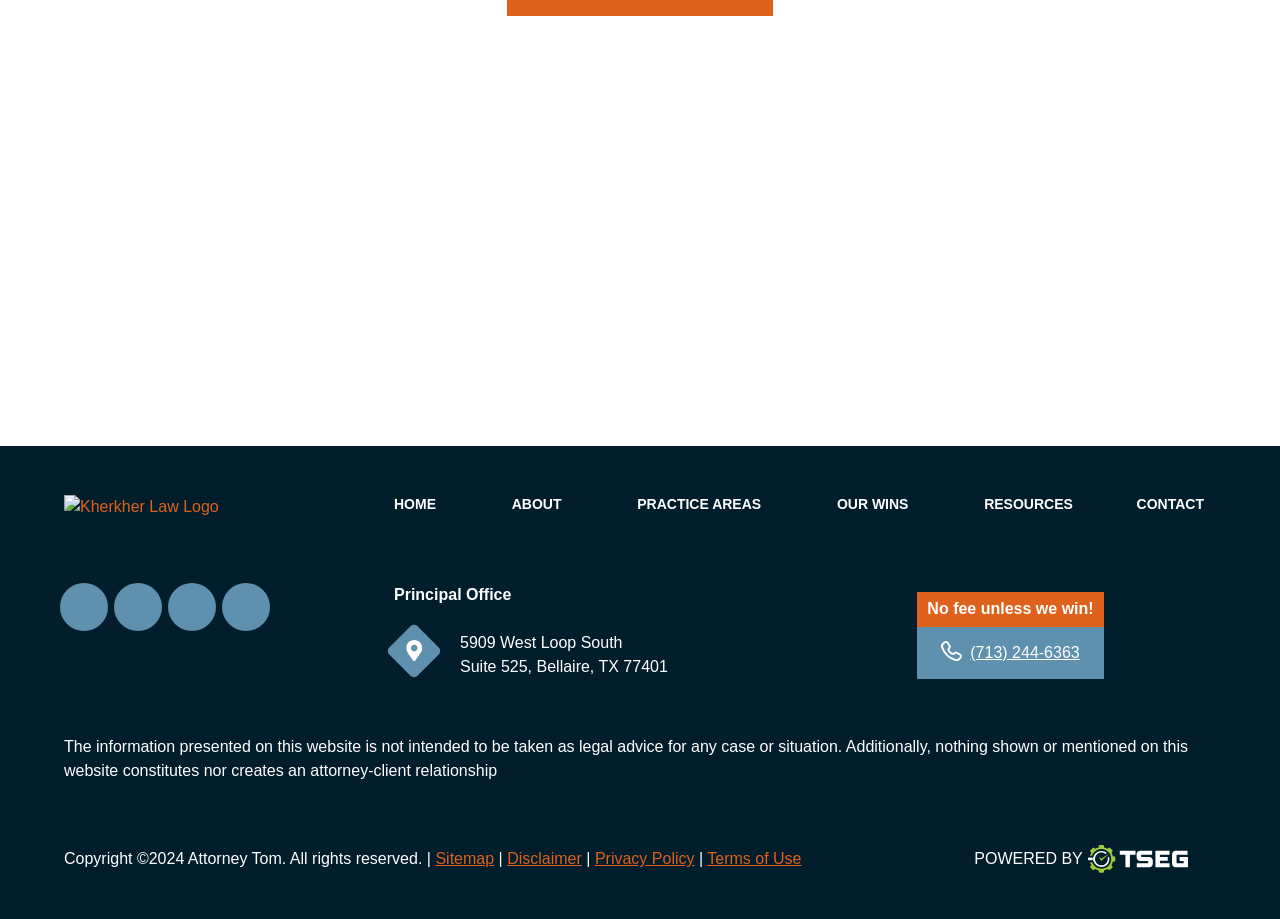What is the phone number to contact?
Answer briefly with a single word or phrase based on the image.

(713) 244-6363